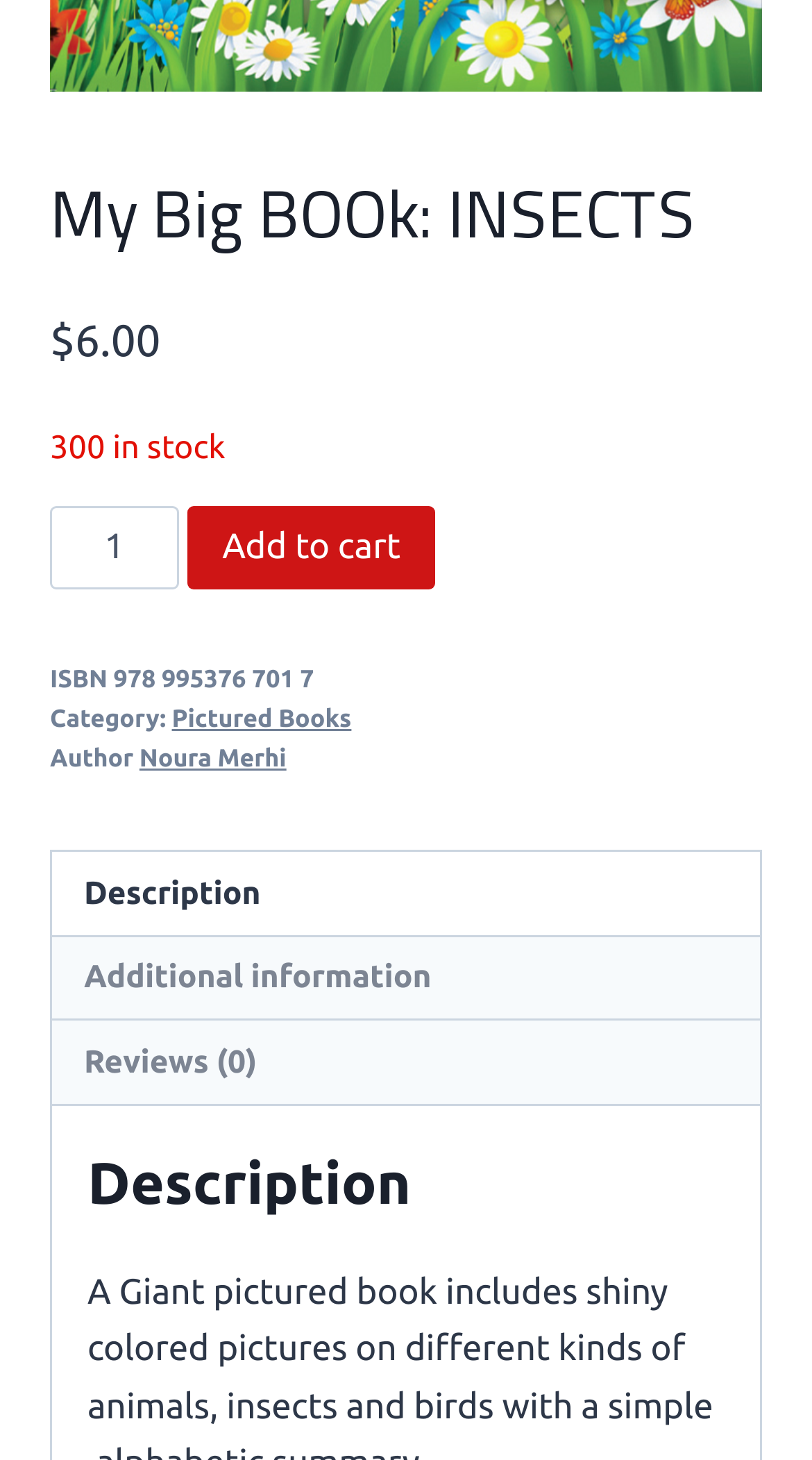Using the elements shown in the image, answer the question comprehensively: What is the ISBN of the book?

The ISBN of the book is mentioned as '978 995376 701 7' in the StaticText element with bounding box coordinates [0.14, 0.456, 0.387, 0.475].